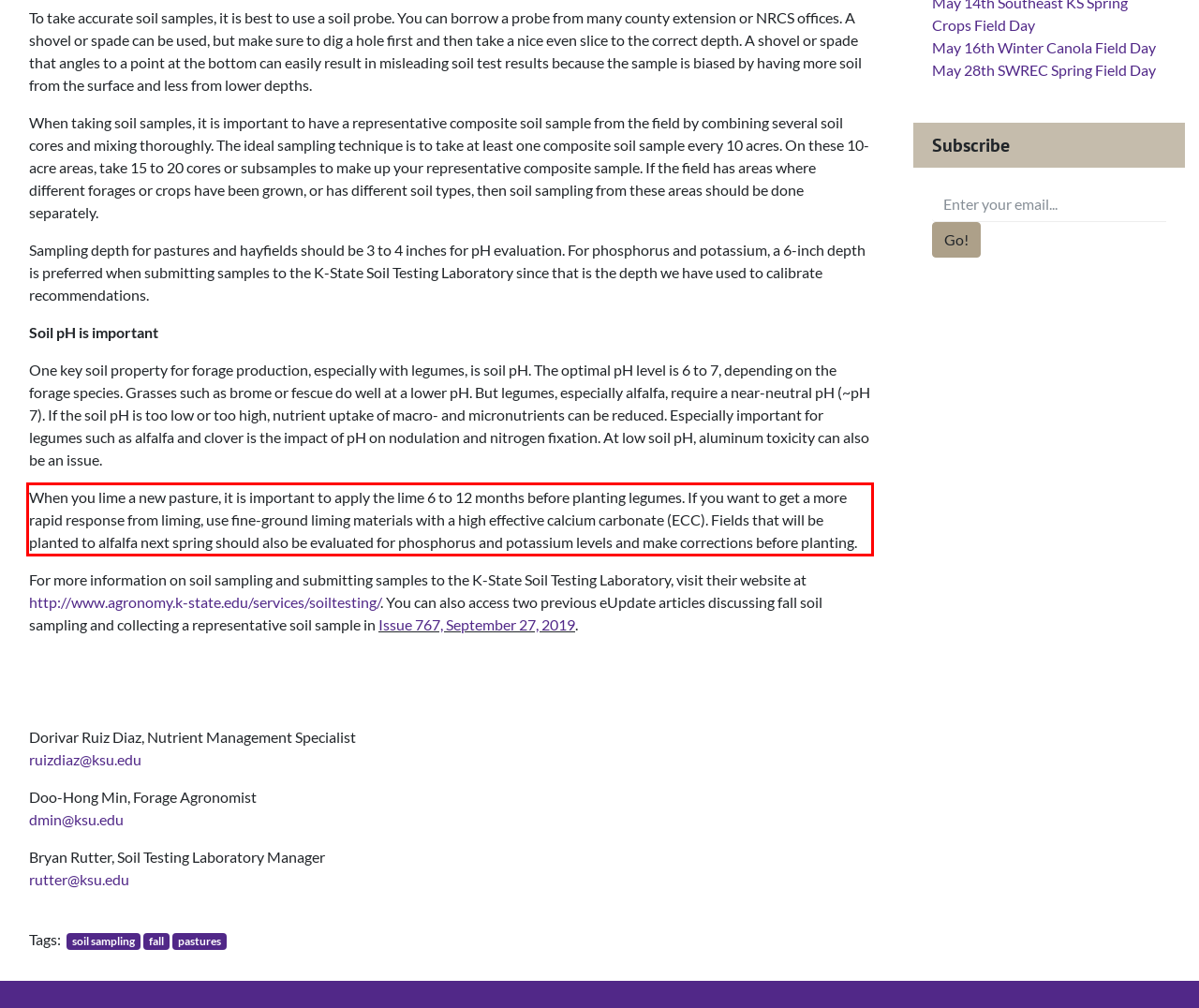From the screenshot of the webpage, locate the red bounding box and extract the text contained within that area.

When you lime a new pasture, it is important to apply the lime 6 to 12 months before planting legumes. If you want to get a more rapid response from liming, use fine-ground liming materials with a high effective calcium carbonate (ECC). Fields that will be planted to alfalfa next spring should also be evaluated for phosphorus and potassium levels and make corrections before planting.